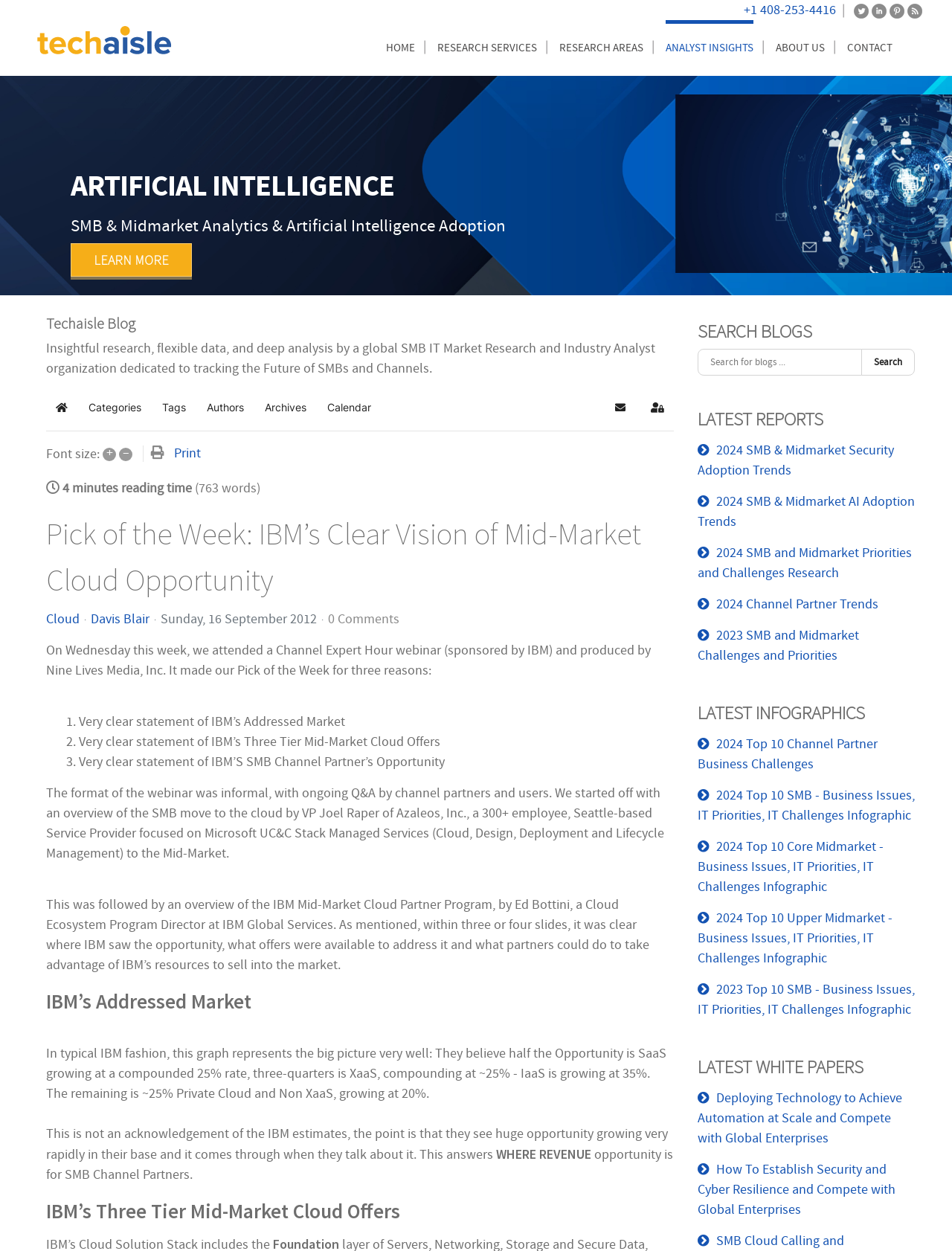Locate the bounding box coordinates of the clickable area needed to fulfill the instruction: "Click on the 'HOME' link".

[0.405, 0.016, 0.436, 0.061]